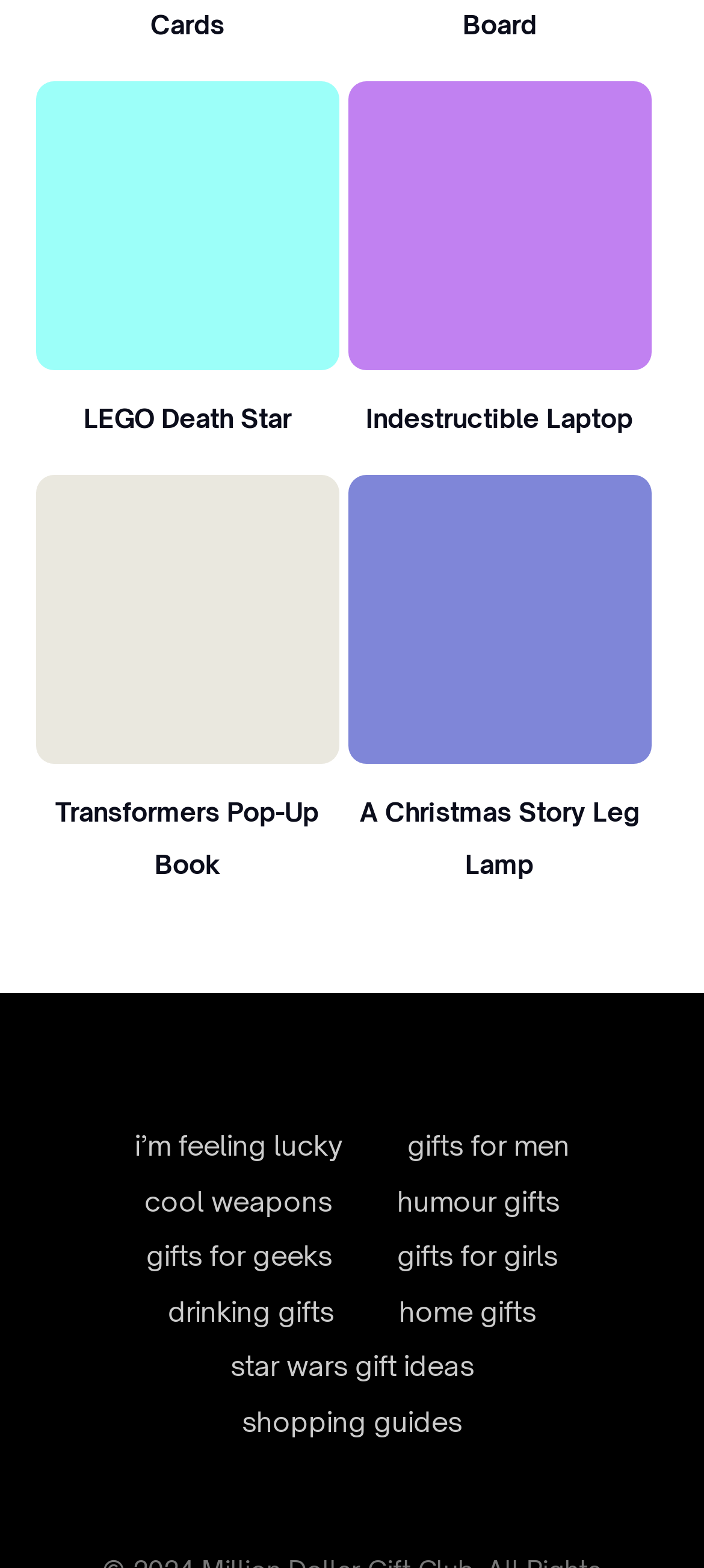How many 'show me this!' links are there?
Please look at the screenshot and answer in one word or a short phrase.

4